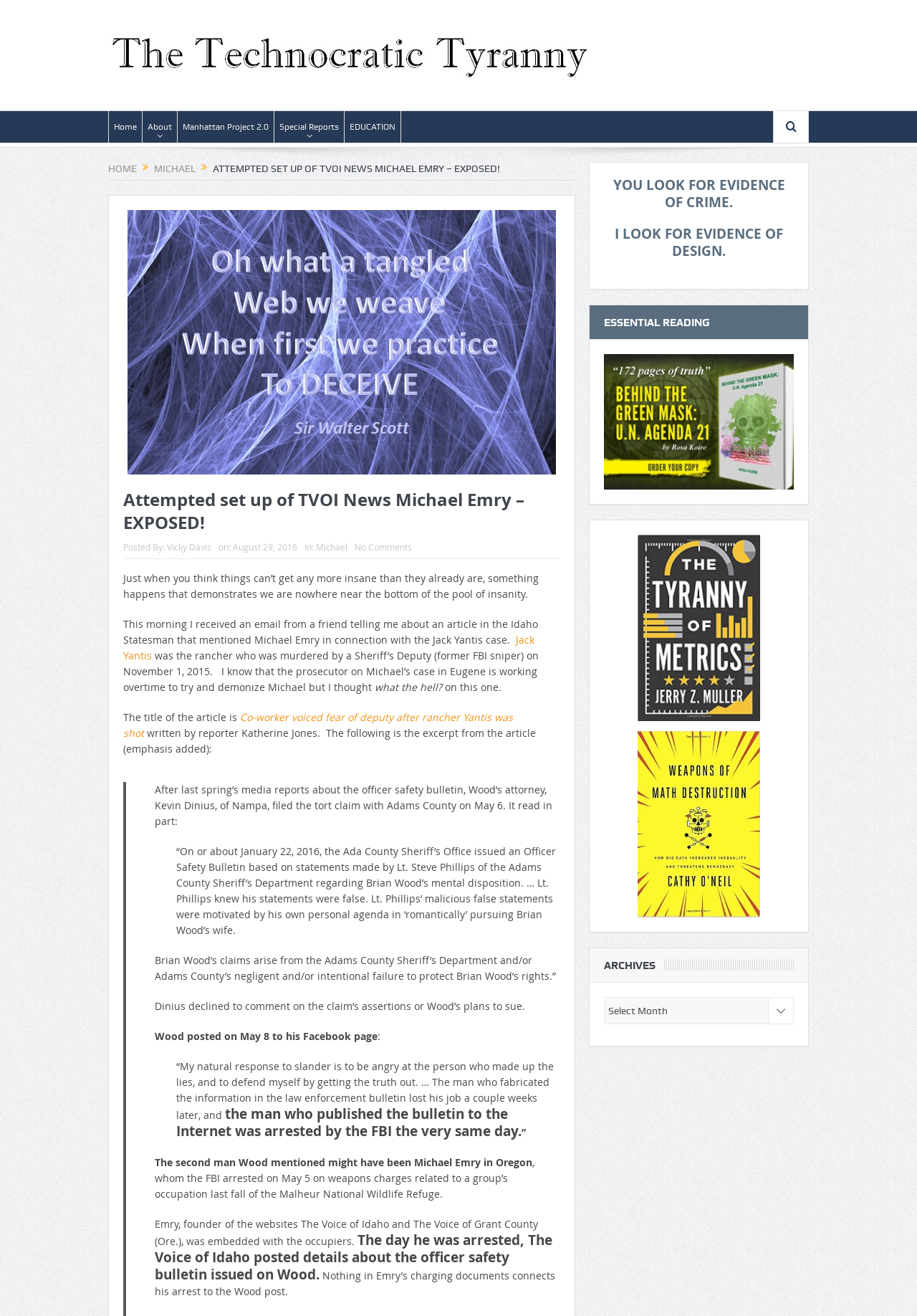Using the information shown in the image, answer the question with as much detail as possible: What is the name of the website founded by Michael Emry?

The name of the website founded by Michael Emry can be found in the text where it says 'Emry, founder of the websites The Voice of Idaho and The Voice of Grant County (Ore.), was embedded with the occupiers'.